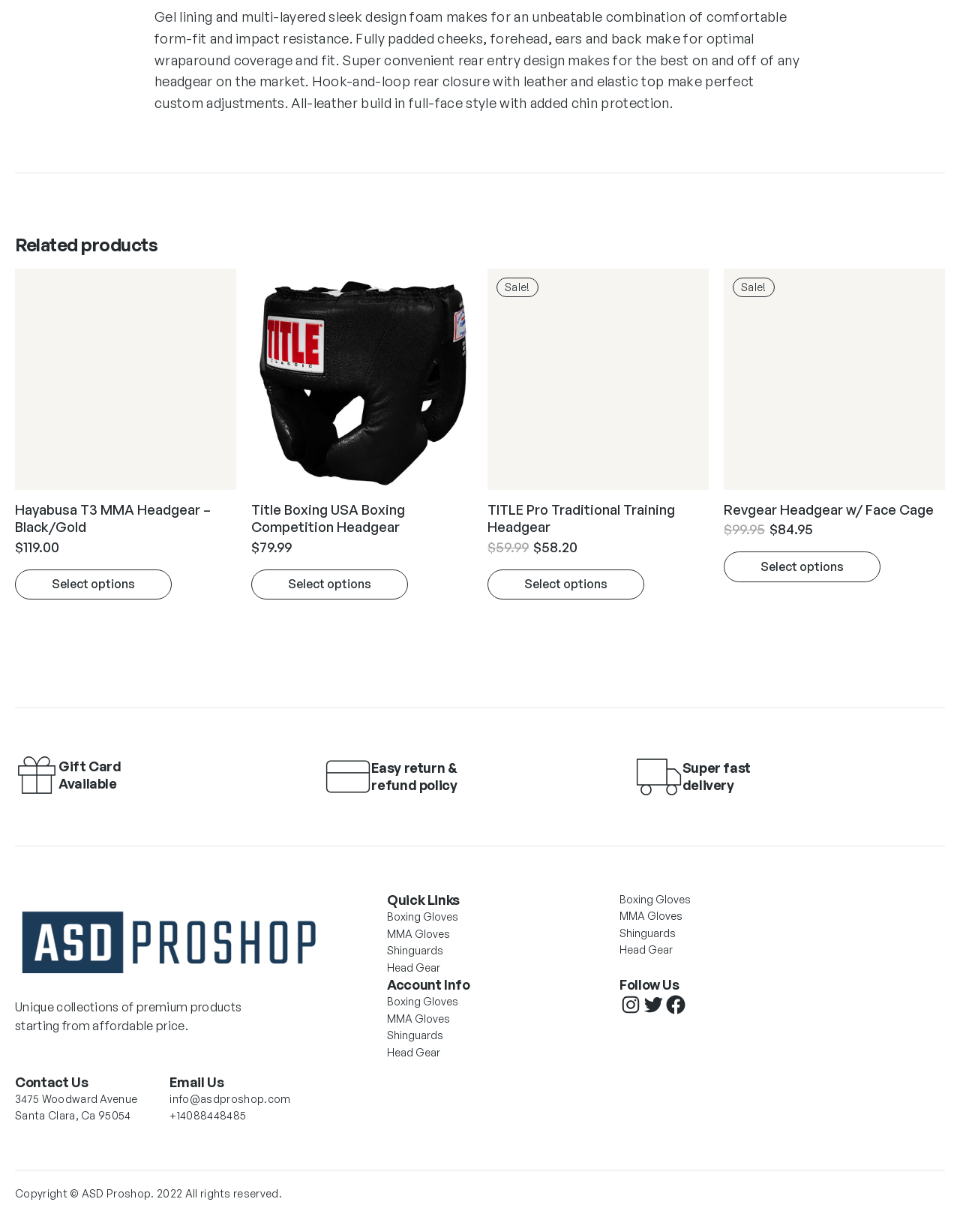Please determine the bounding box coordinates of the element to click on in order to accomplish the following task: "Select options for TITLE Pro Traditional Training Headgear". Ensure the coordinates are four float numbers ranging from 0 to 1, i.e., [left, top, right, bottom].

[0.508, 0.462, 0.671, 0.487]